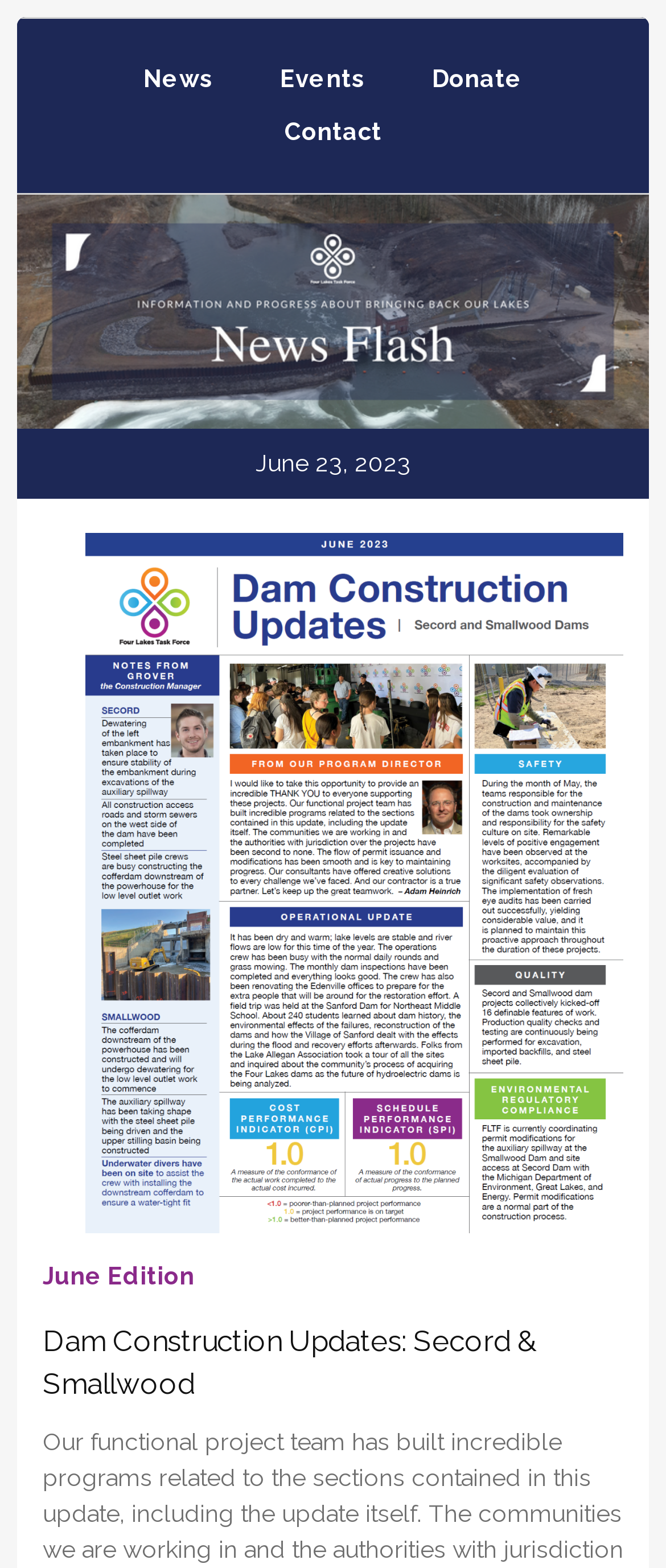Describe all the key features and sections of the webpage thoroughly.

The webpage appears to be a news or blog page, with a focus on construction updates and events. At the top, there is a navigation menu with four links: "News", "Events", "Donate", and "Contact". These links are positioned horizontally, with "News" on the left and "Contact" on the right.

Below the navigation menu, there is a section with a heading "Four Lakes Task Force News Flash", accompanied by an image. This section takes up a significant portion of the page, spanning from the top-left to the bottom-right.

Further down, there is a section with a date "June 23, 2023" and a link below it. This link takes up most of the page's width, suggesting it may be a prominent article or feature.

The main content of the page appears to be an article or news update, with a heading "June Edition" and a subheading "Dam Construction Updates: Secord & Smallwood". This subheading is also a link, suggesting it may be a clickable article or section. The article or update appears to be the main focus of the page, taking up a significant portion of the screen real estate.